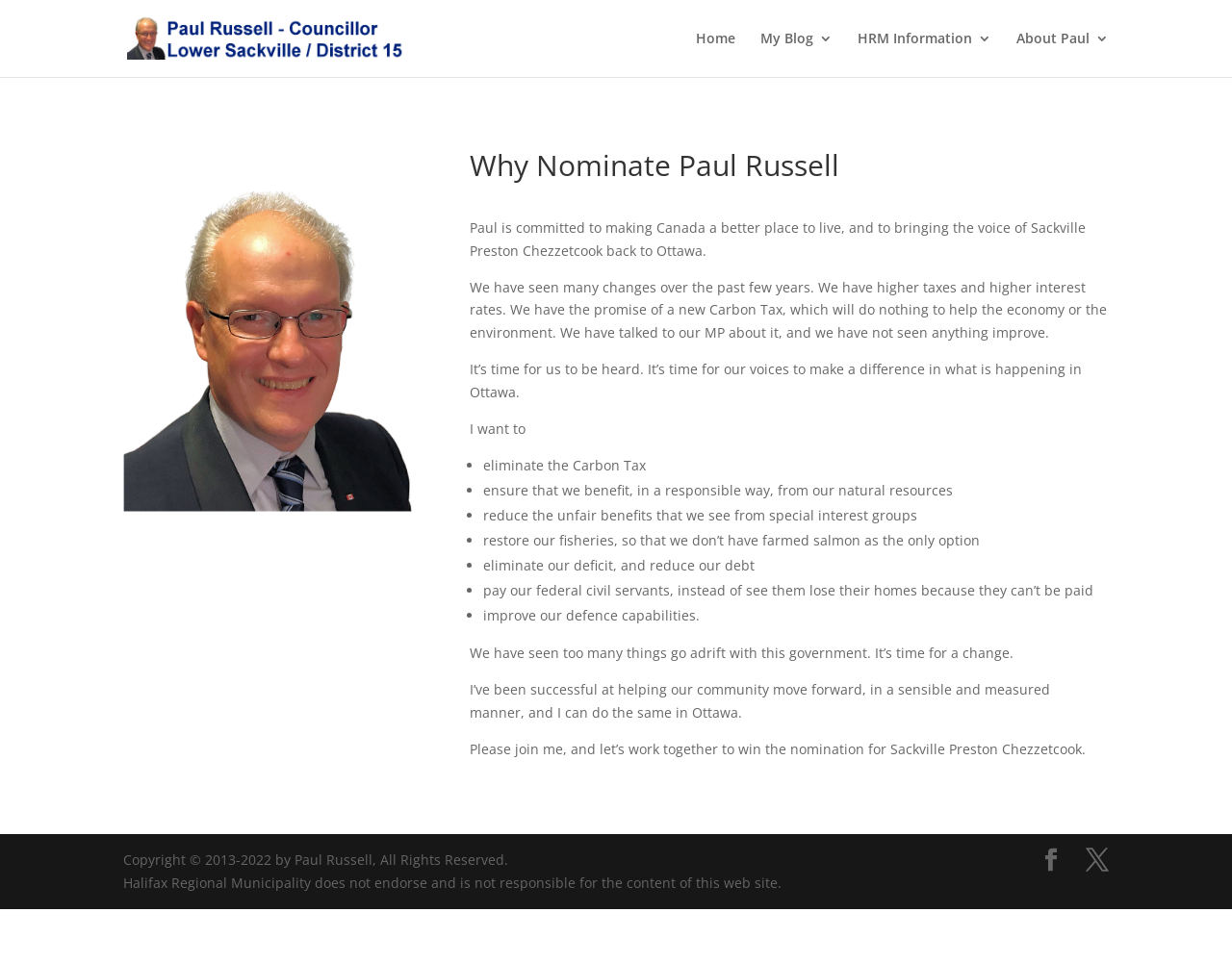Explain in detail what you observe on this webpage.

This webpage is about Paul Russell, a councillor for Lower Sackville/District 15, and his nomination. At the top, there is a logo and a link to "Paul Russell - Councillor for Lower Sackville / District 15" on the left, and a navigation menu with links to "Home", "My Blog 3", "HRM Information 3", and "About Paul 3" on the right.

Below the navigation menu, there is a main article section that takes up most of the page. The article is titled "Why Nominate Paul Russell" and has a brief introduction about Paul's commitment to making Canada a better place to live. The introduction is followed by a series of paragraphs discussing the current state of the country, including higher taxes, higher interest rates, and the promise of a new Carbon Tax.

The article then shifts to Paul's vision for change, with a list of bullet points outlining his goals, including eliminating the Carbon Tax, ensuring responsible use of natural resources, reducing unfair benefits to special interest groups, restoring fisheries, eliminating the deficit, paying federal civil servants, and improving defense capabilities.

The article concludes with a call to action, urging readers to join Paul in his nomination bid and work together to win the nomination for Sackville Preston Chezzetcook.

At the bottom of the page, there is a section with copyright information, a disclaimer from the Halifax Regional Municipality, and social media links.